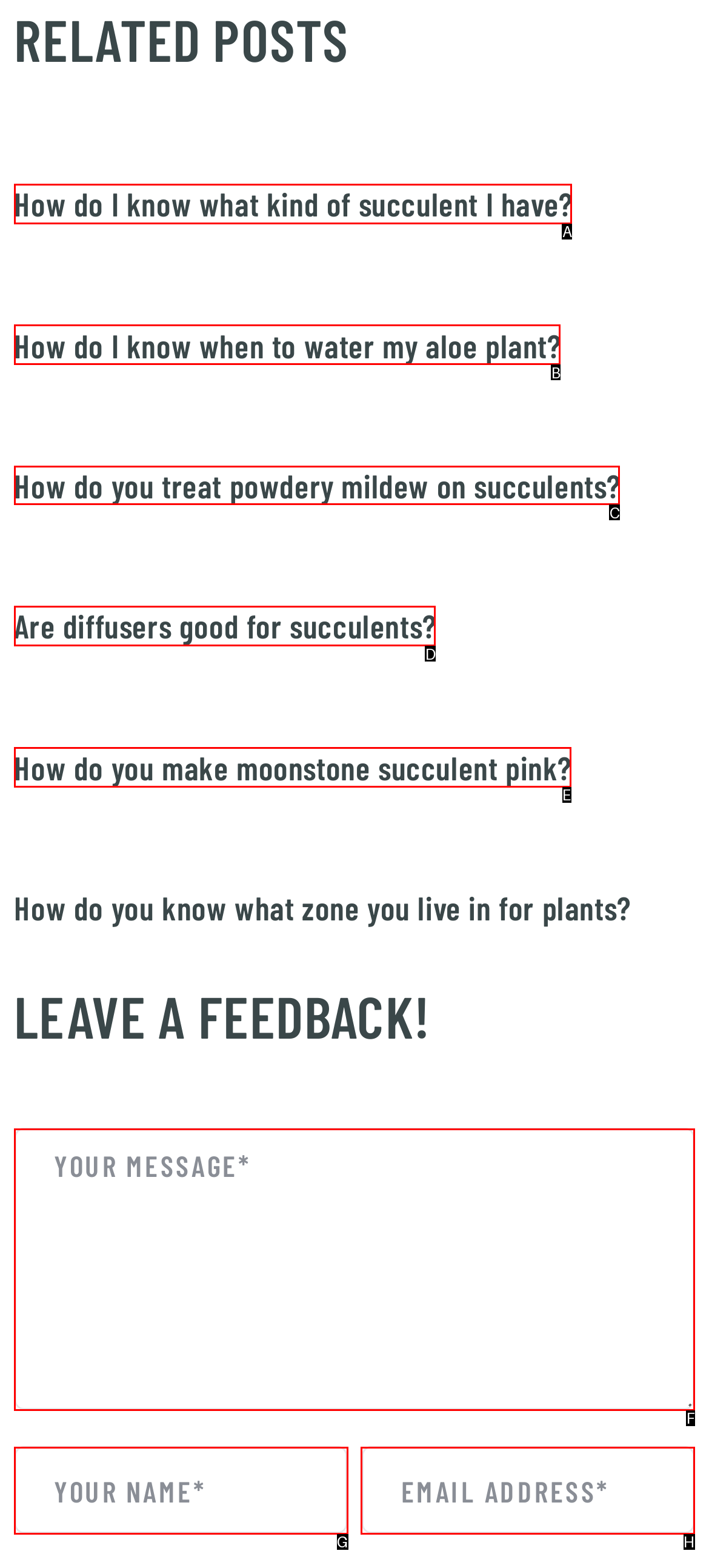Identify the letter of the option that should be selected to accomplish the following task: Click on 'How do you treat powdery mildew on succulents?'. Provide the letter directly.

C